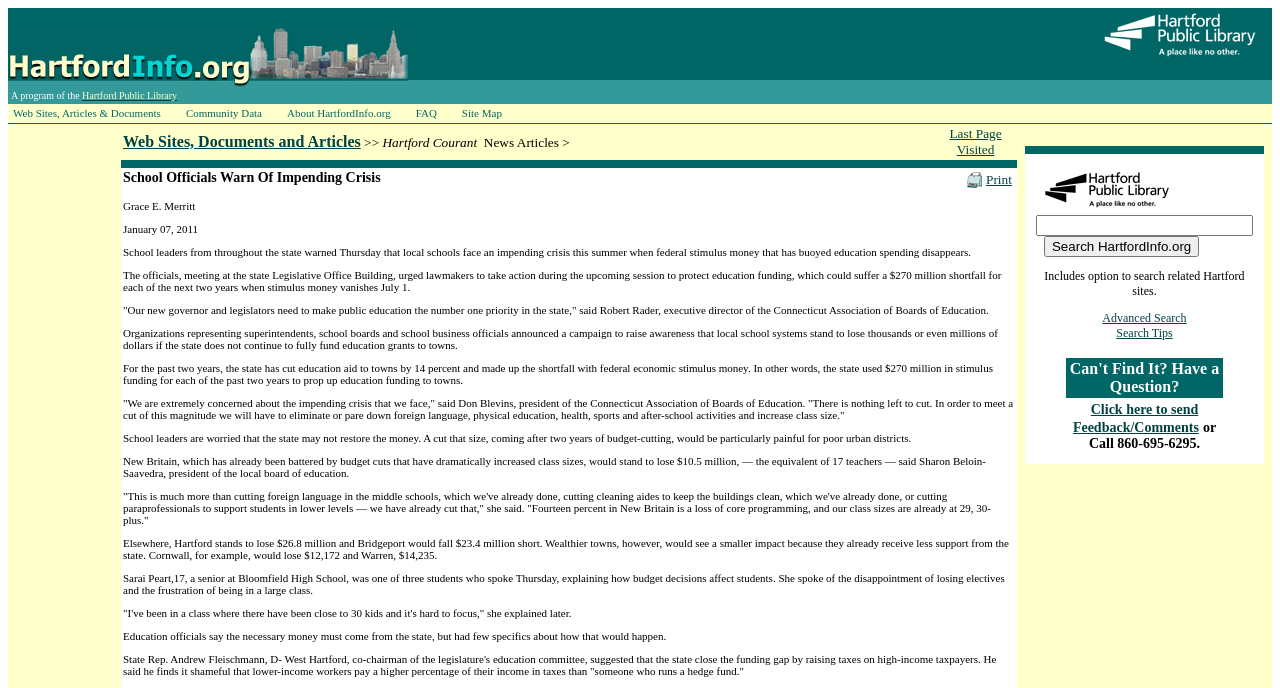What is the title of the news article?
Offer a detailed and full explanation in response to the question.

I found the title of the news article by looking at the main content area of the webpage, where I saw a heading with the text 'School Officials Warn Of Impending Crisis'.